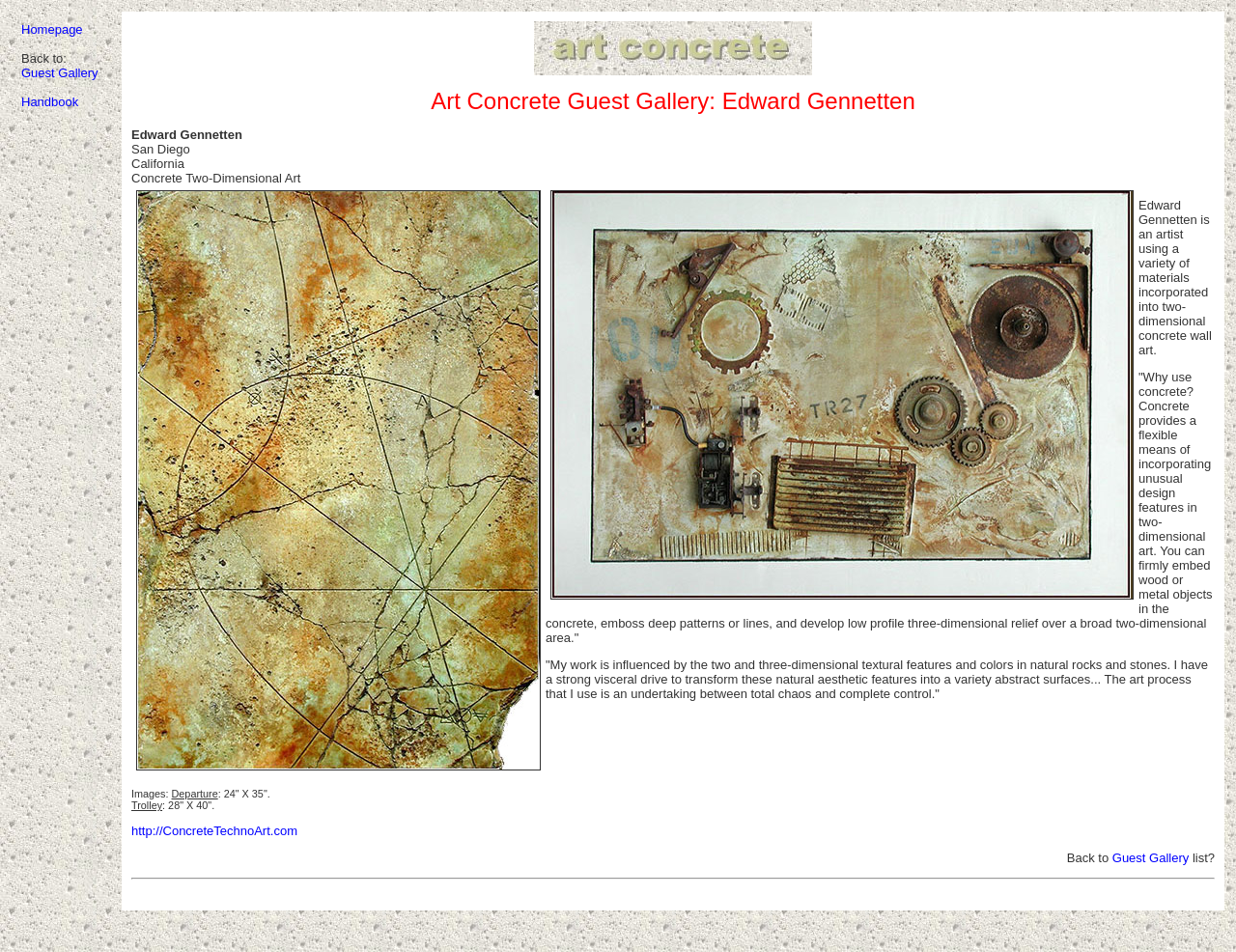What is the theme of the artist's work?
Please look at the screenshot and answer using one word or phrase.

Natural rocks and stones